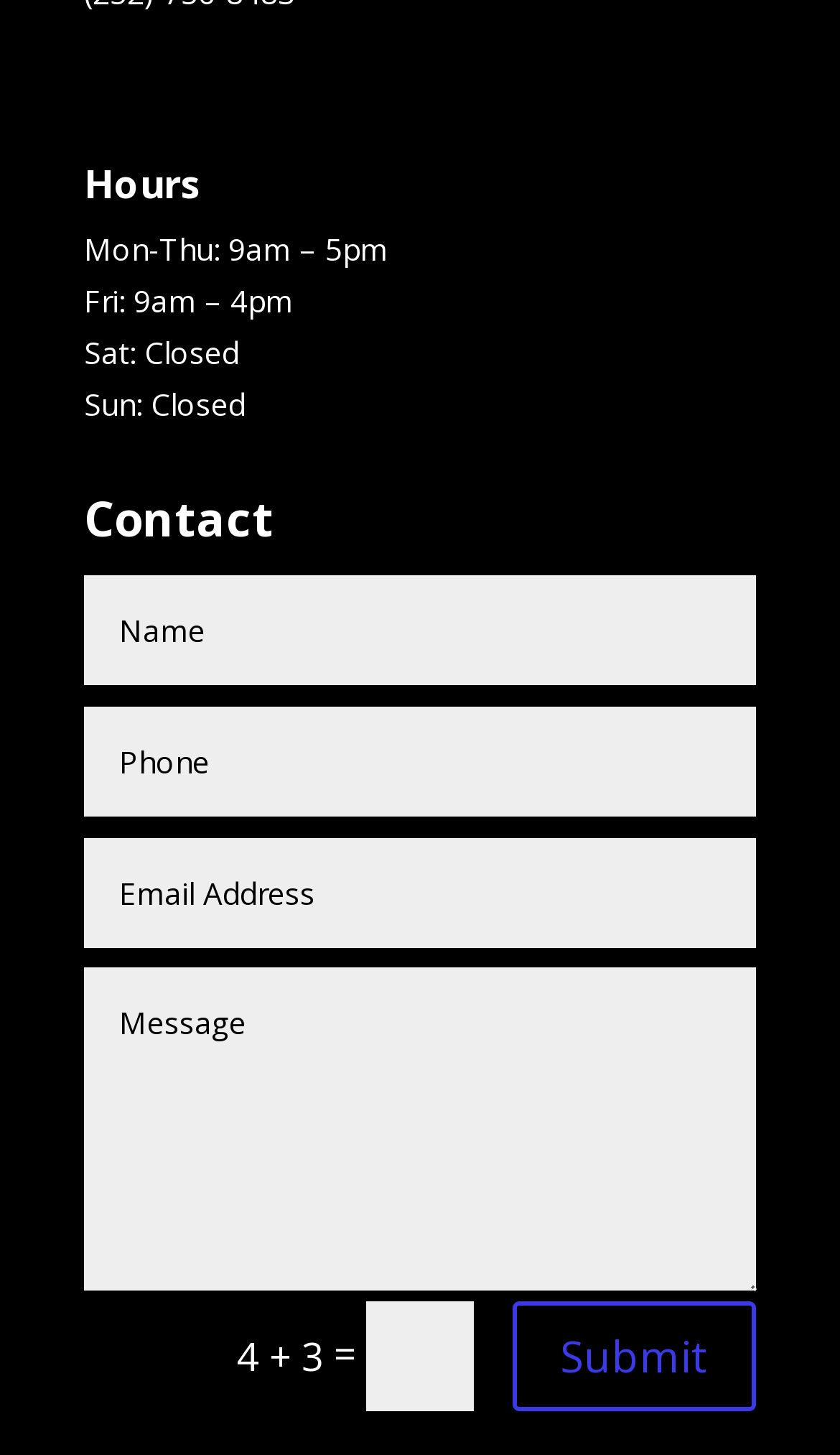Determine the bounding box of the UI component based on this description: "Submit". The bounding box coordinates should be four float values between 0 and 1, i.e., [left, top, right, bottom].

[0.61, 0.894, 0.9, 0.97]